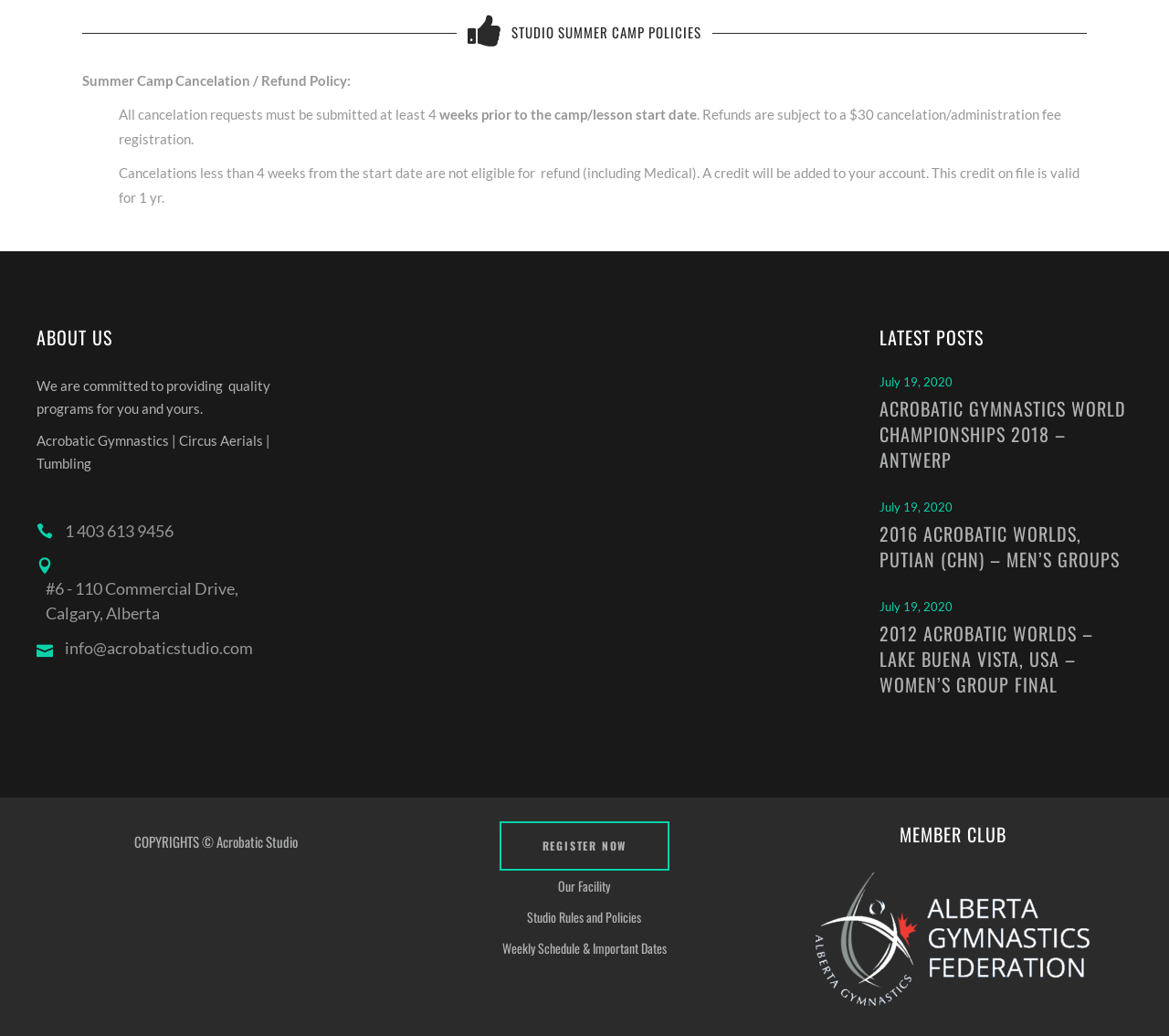Examine the image carefully and respond to the question with a detailed answer: 
What is the latest post on the studio's blog?

The latest post on the studio's blog is about the ACROBATIC GYMNASTICS WORLD CHAMPIONSHIPS 2018 – ANTWERP, which is dated July 19, 2020.